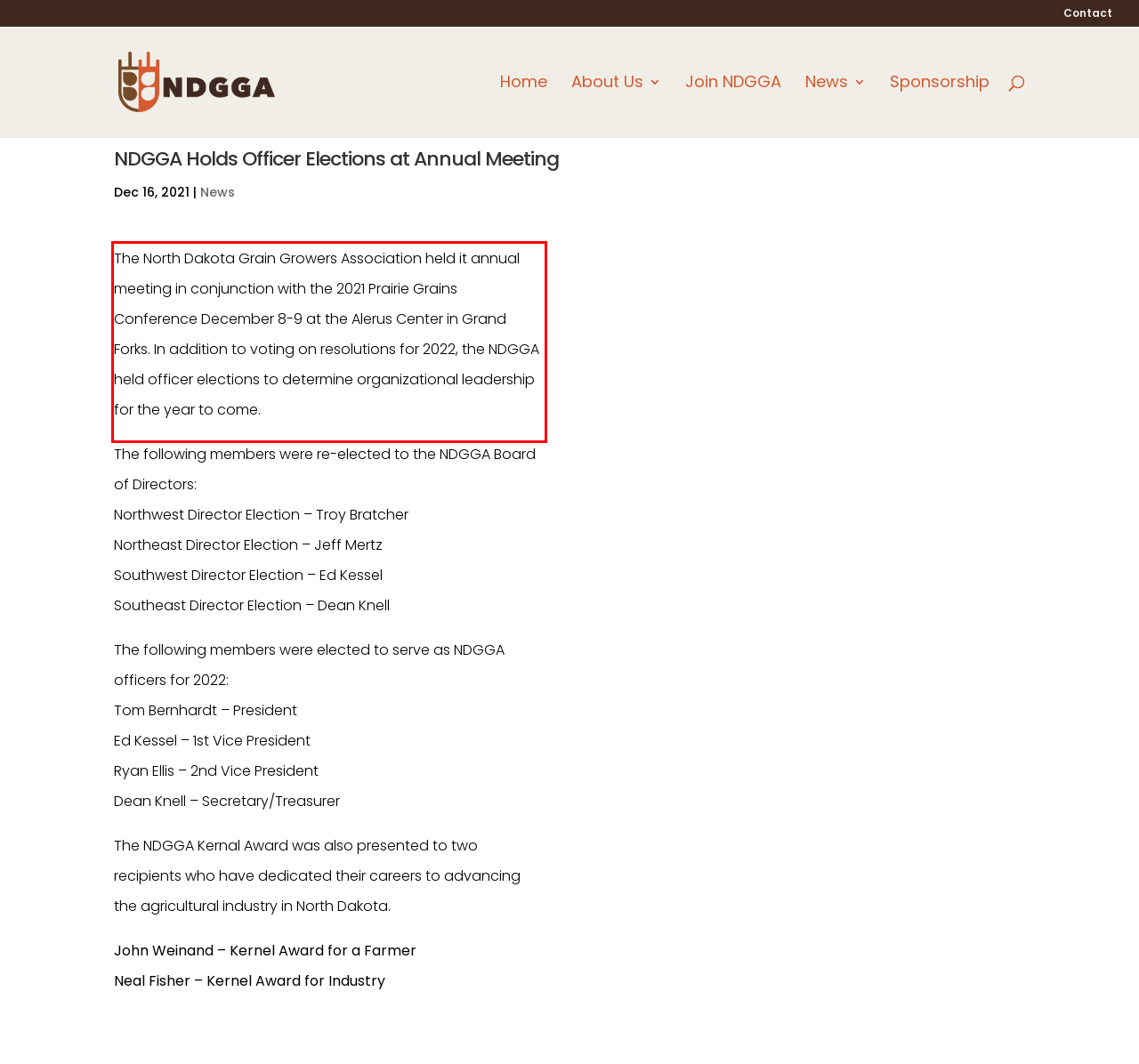Please use OCR to extract the text content from the red bounding box in the provided webpage screenshot.

The North Dakota Grain Growers Association held it annual meeting in conjunction with the 2021 Prairie Grains Conference December 8-9 at the Alerus Center in Grand Forks. In addition to voting on resolutions for 2022, the NDGGA held officer elections to determine organizational leadership for the year to come.